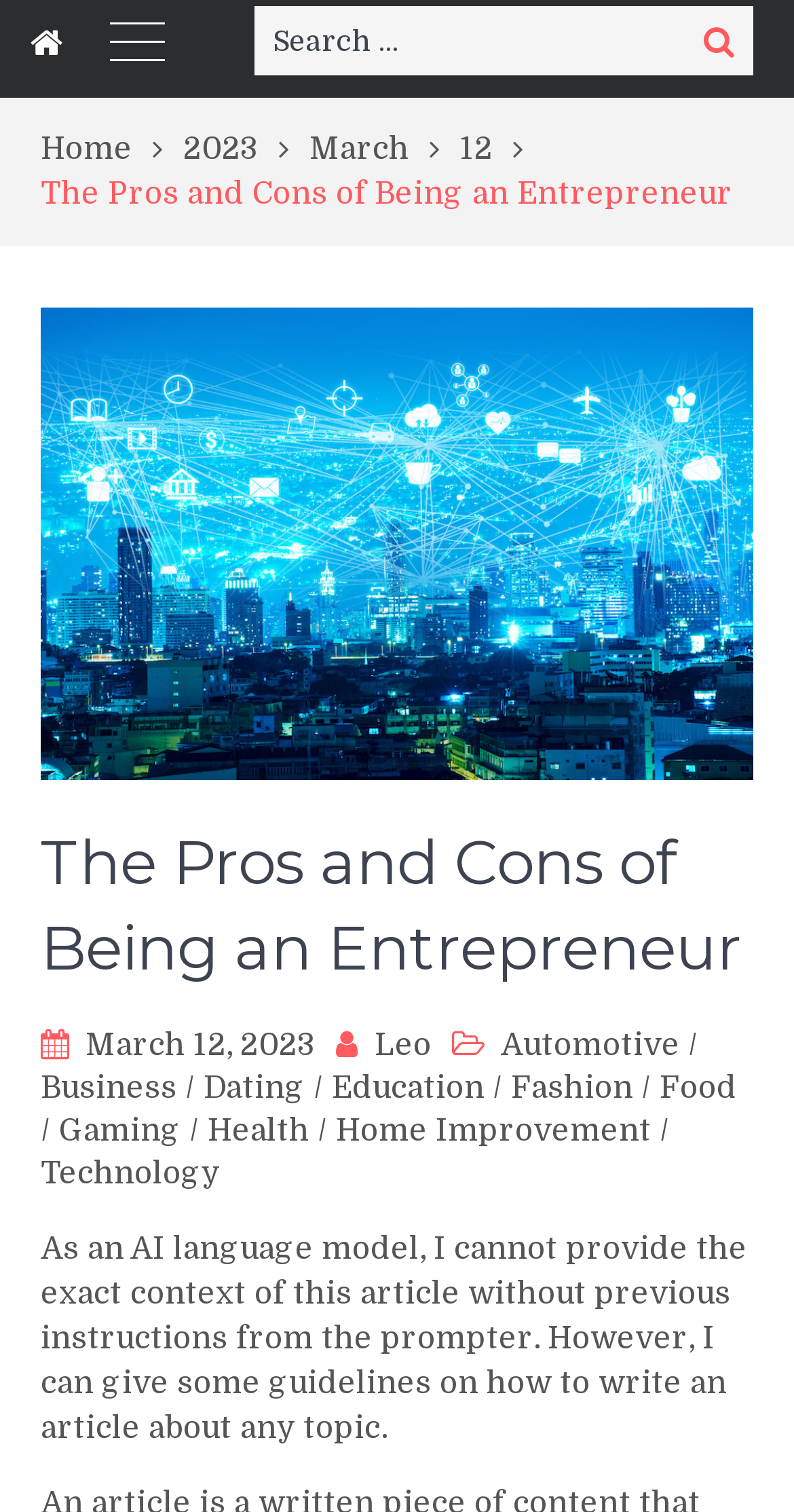Identify the bounding box of the UI element that matches this description: "Home Improvement".

[0.423, 0.735, 0.821, 0.759]